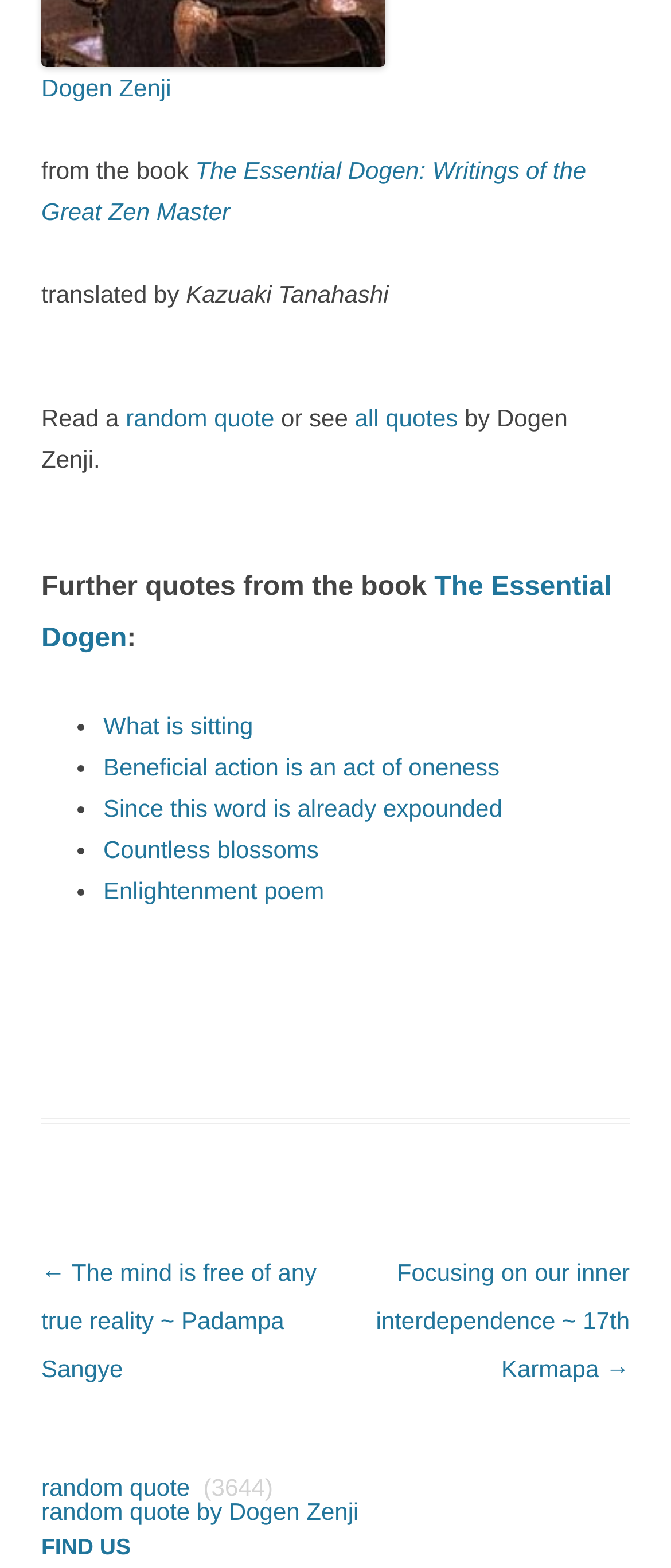Using the description "all quotes", predict the bounding box of the relevant HTML element.

[0.529, 0.258, 0.682, 0.275]